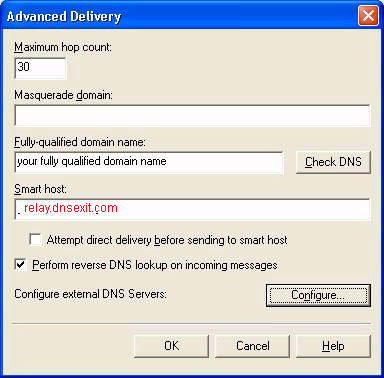Give an in-depth description of what is happening in the image.

The image depicts a computer dialog box titled "Advanced Delivery." This dialog is designed for configuring email delivery settings. 

Key features visible in the dialog include:

- An input field labeled "Maximum hop count" where users can specify the maximum number of hops for email delivery, with the default value set to 30.
- A section for entering the "Masquerade domain," allowing users to define a domain under which emails may appear to originate.
- A field for the "Fully-qualified domain name," prompting users to input their complete domain name, with placeholder text indicating where to type.
- The "Smart host" input, where users can enter a server address, with the text ".relay.dnsexit.com" displayed as an example.
- Options for delivery preferences, including a checkbox labeled "Attempt direct delivery before sending to smart host" and another for "Perform reverse DNS lookup on incoming messages."
- At the bottom of the dialog, there are buttons for confirming the actions—marked as "OK," "Cancel," and "Help."

This dialog facilitates the management of email routing through specified configurations, enhancing user control over email delivery processes.